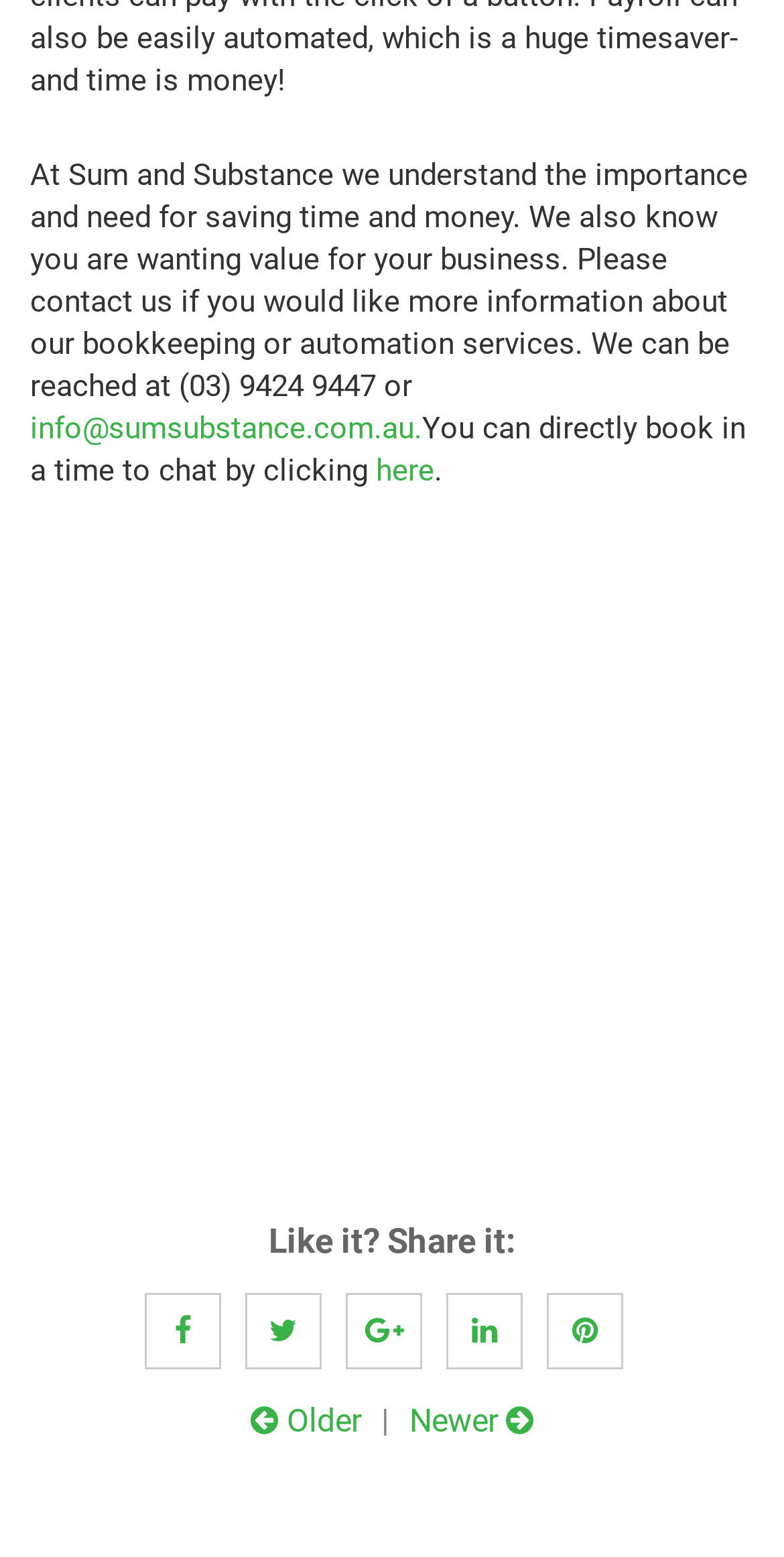Using the information in the image, could you please answer the following question in detail:
What is the phone number to contact Sum and Substance?

The phone number can be found in the first paragraph of the webpage, which is (03) 9424 9447.